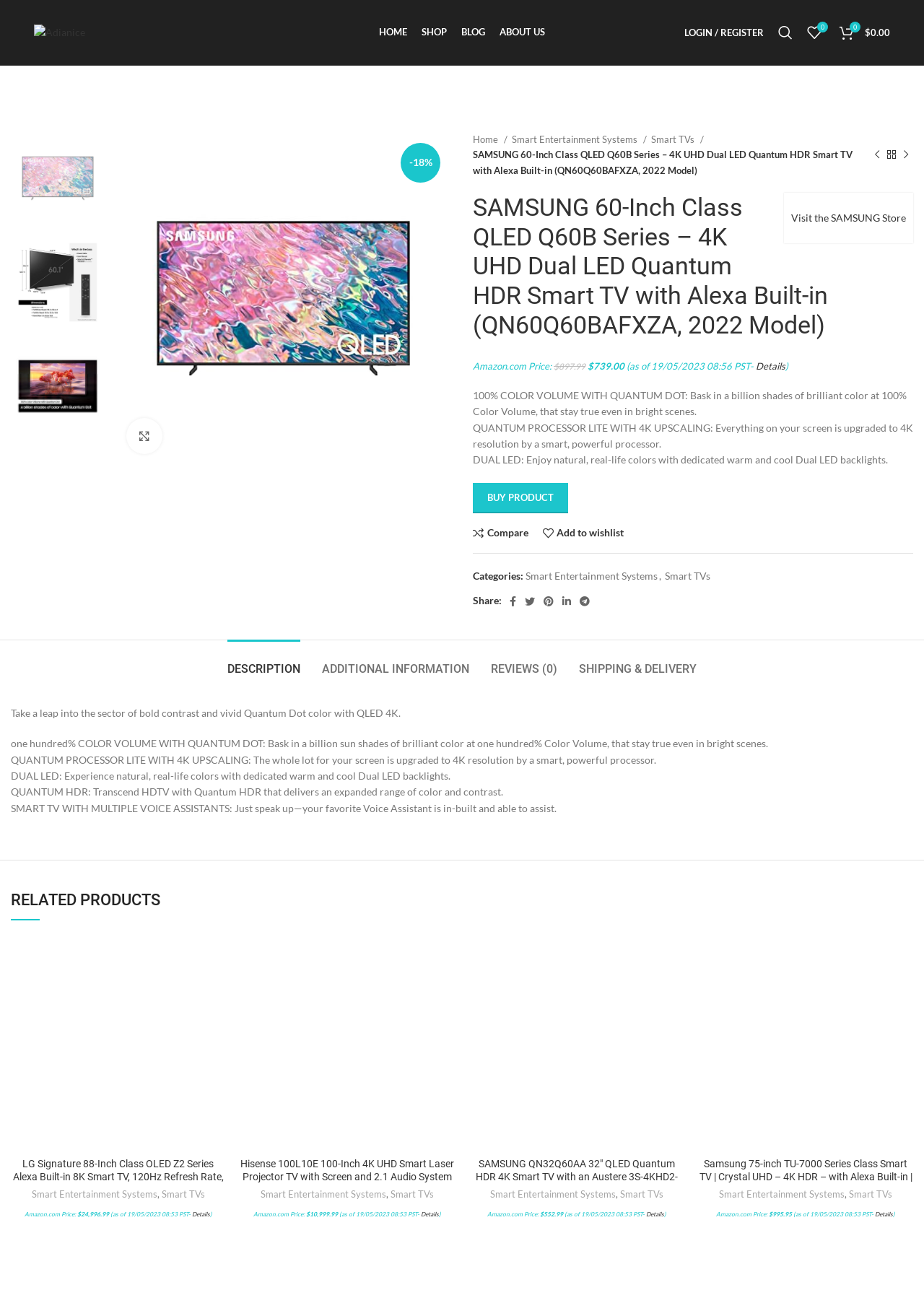Based on the element description, predict the bounding box coordinates (top-left x, top-left y, bottom-right x, bottom-right y) for the UI element in the screenshot: Details

[0.818, 0.274, 0.85, 0.282]